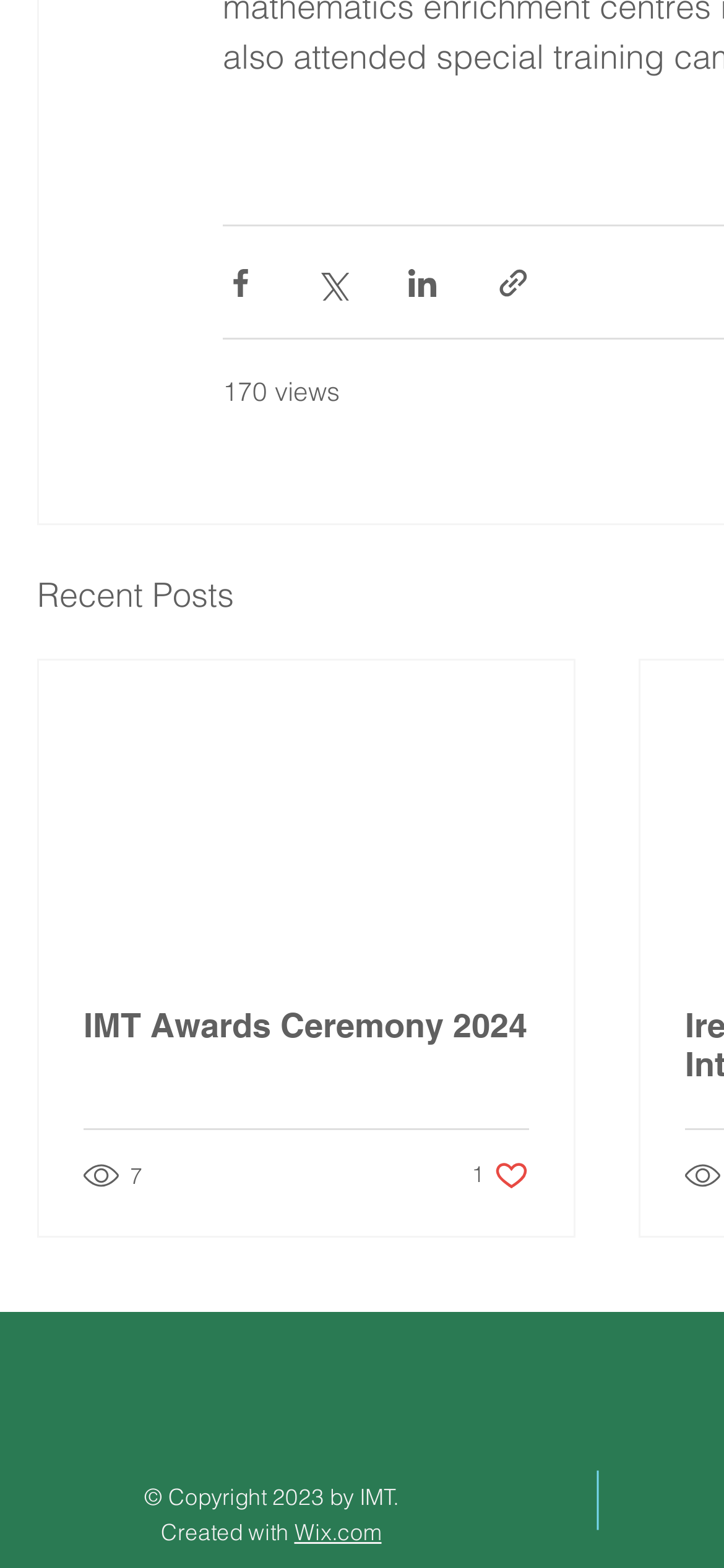Please locate the bounding box coordinates of the region I need to click to follow this instruction: "Go to Wix.com".

[0.406, 0.968, 0.527, 0.986]